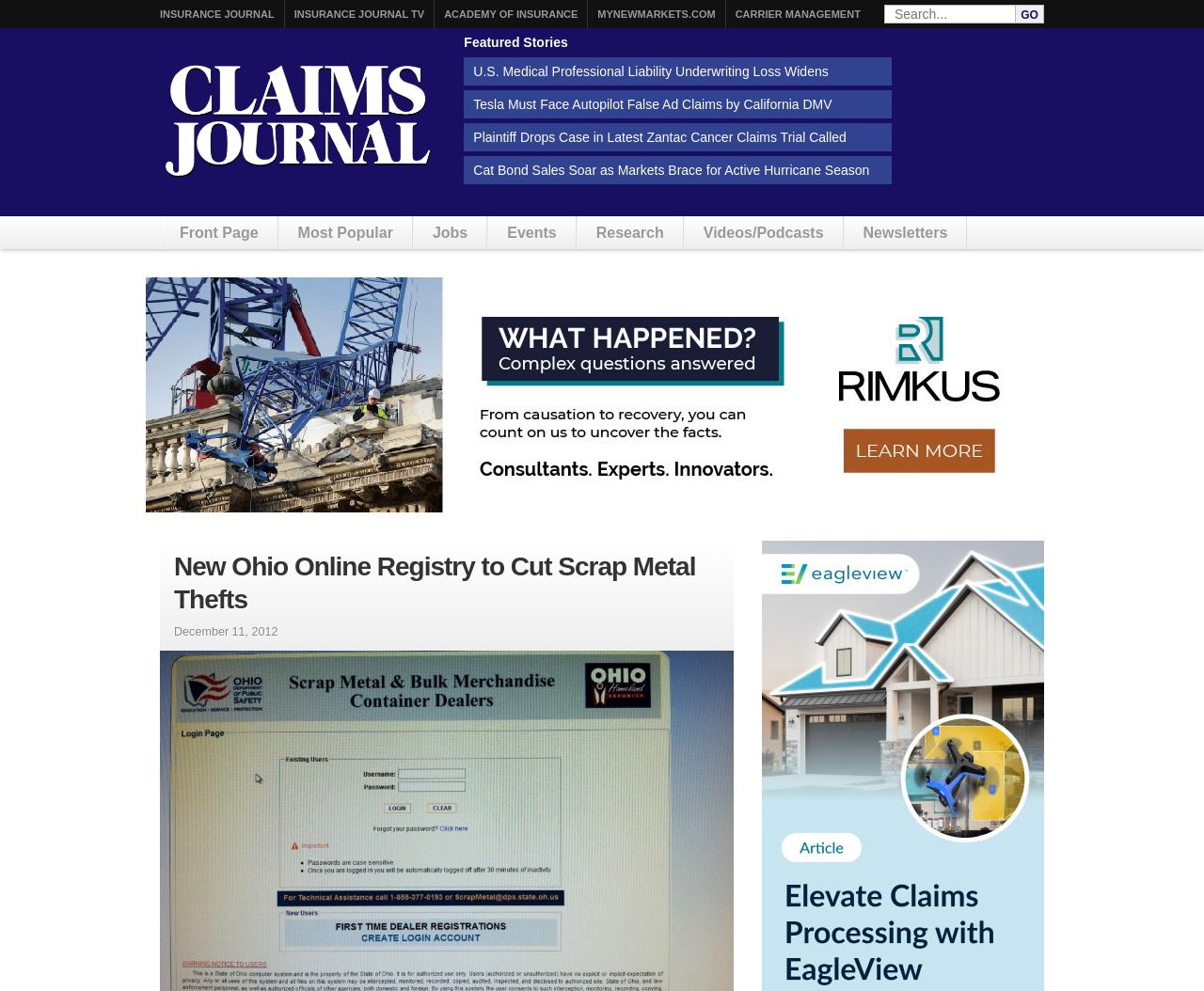Given the following UI element description: "Jobs", find the bounding box coordinates in the webpage screenshot.

[0.344, 0.218, 0.404, 0.251]